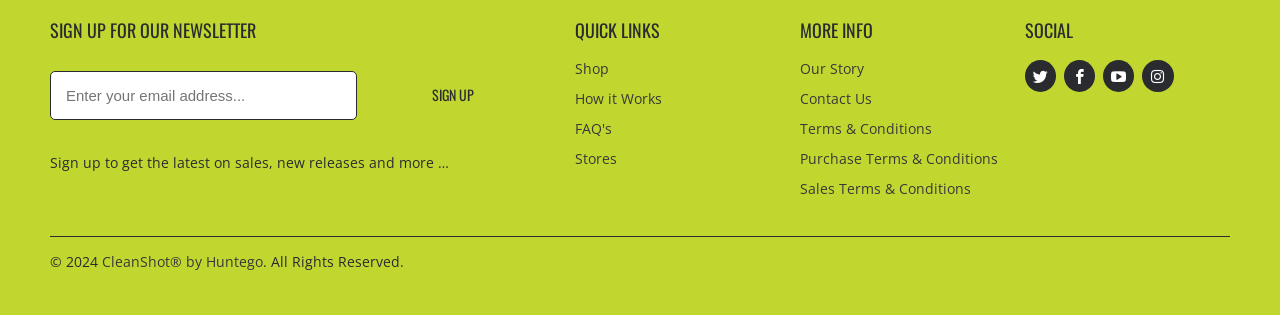What is the purpose of the textbox?
Please respond to the question with a detailed and informative answer.

The textbox is labeled 'Enter your email address...' and is required, indicating that it is used to collect email addresses from users, likely for newsletter subscription or other purposes.